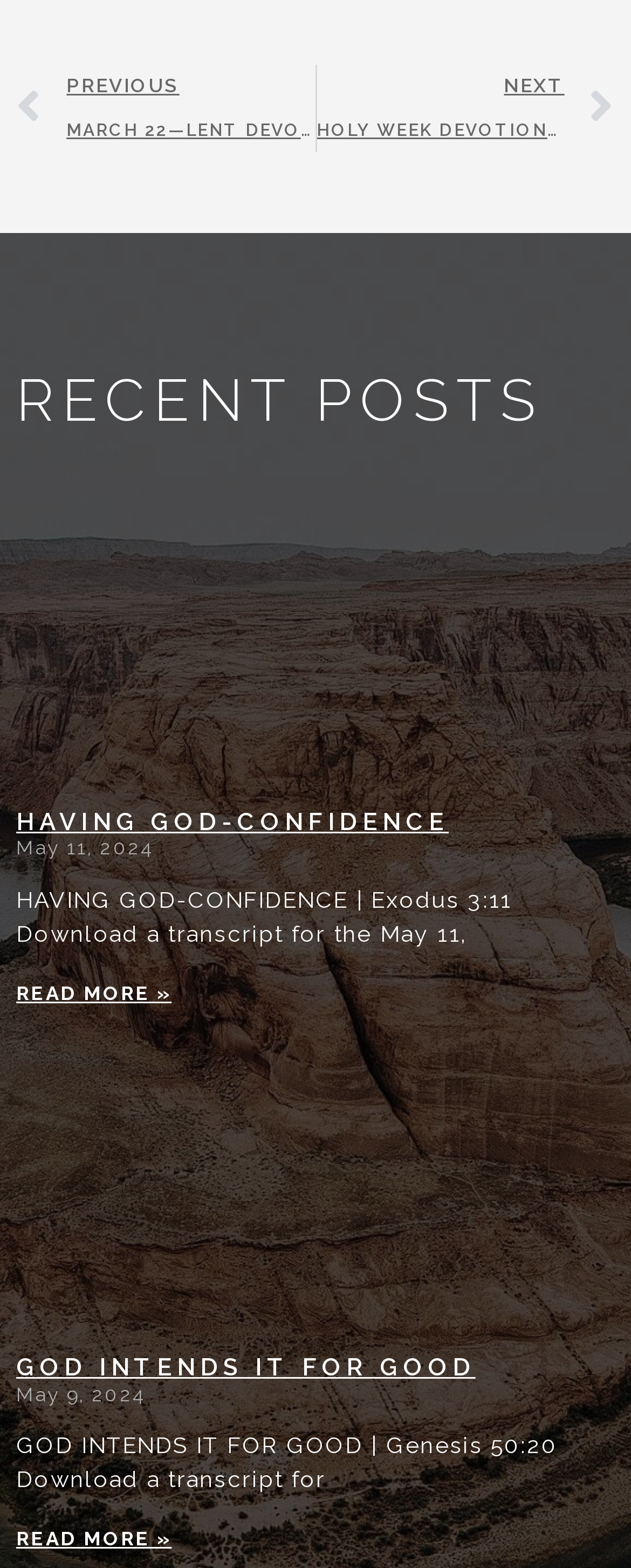What is the date of the second article?
Provide a one-word or short-phrase answer based on the image.

May 9, 2024